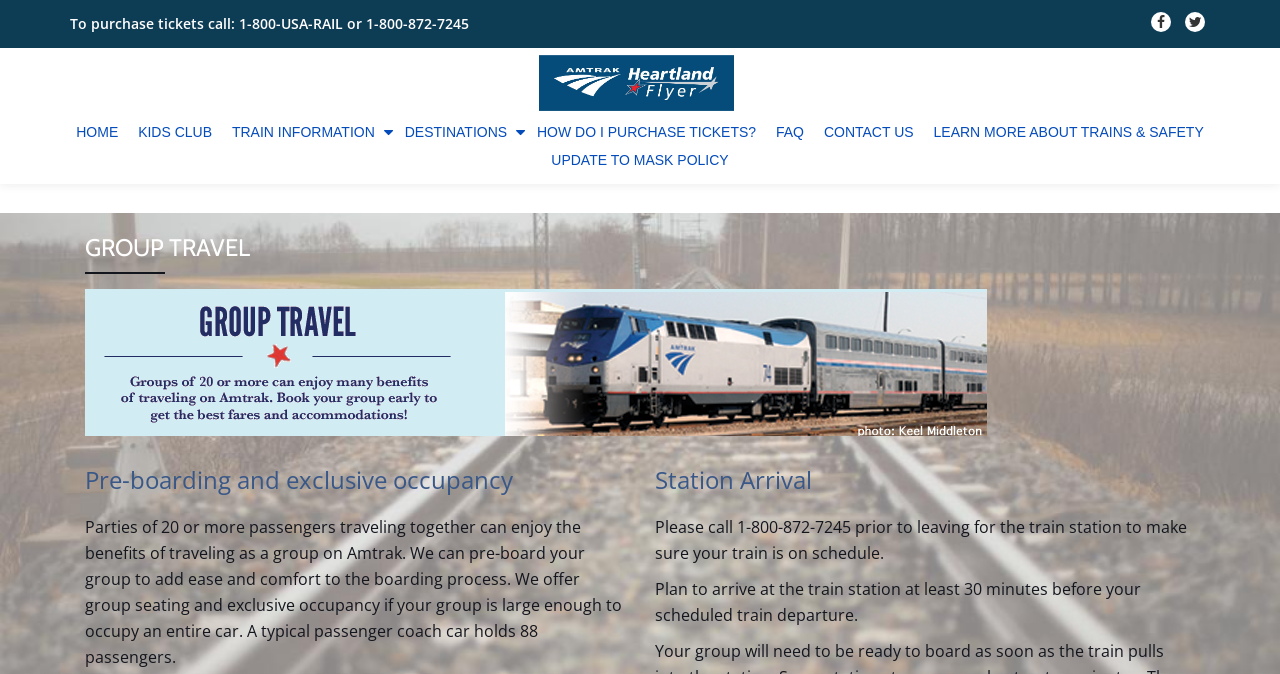Using the information in the image, give a comprehensive answer to the question: 
What is the name of the train service?

I found the answer by looking at the link element with the text 'Heartland Flyer' which is located near the top of the page, and also by looking at the image element with the same name.